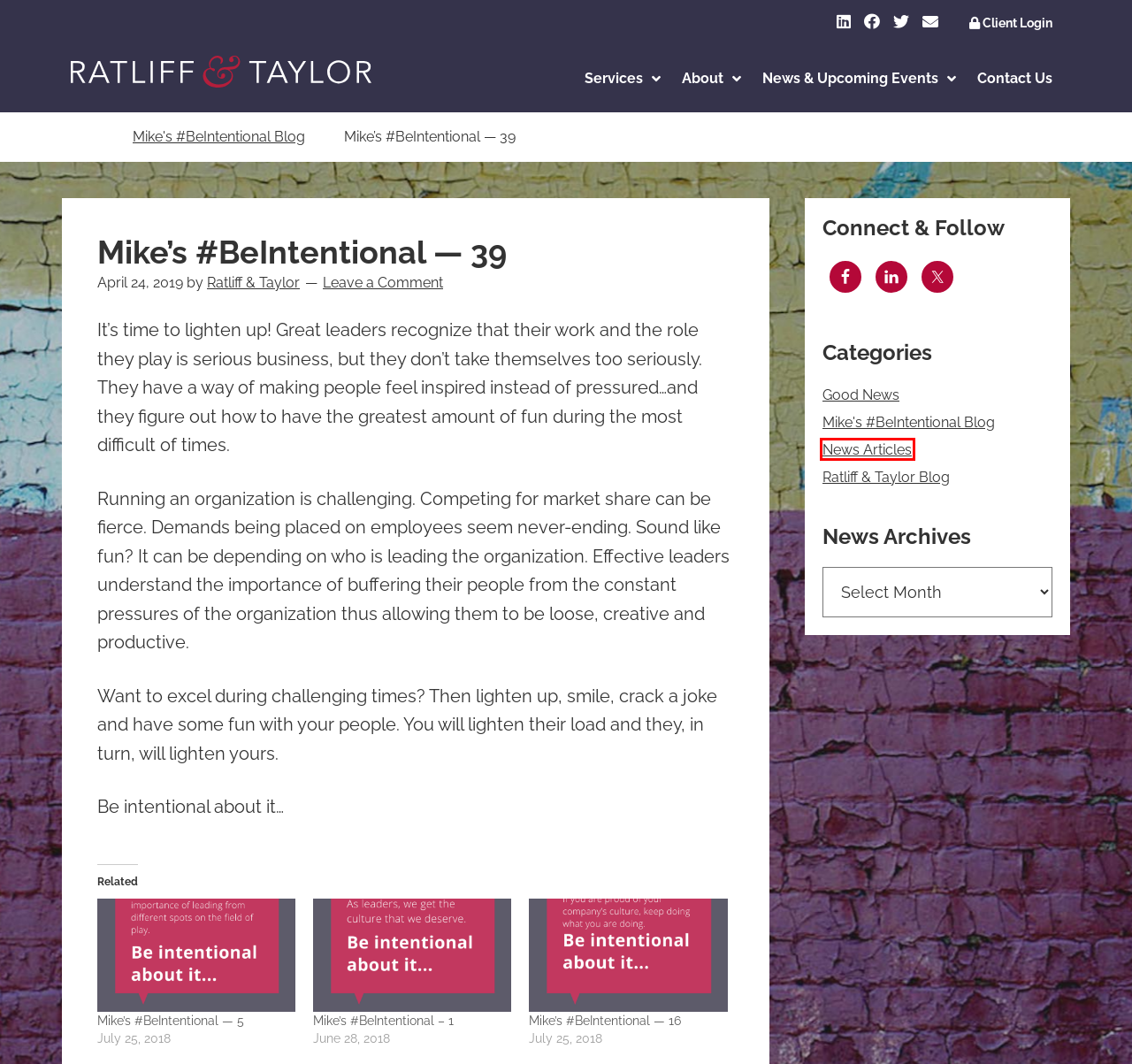Observe the provided screenshot of a webpage with a red bounding box around a specific UI element. Choose the webpage description that best fits the new webpage after you click on the highlighted element. These are your options:
A. Mike’s #BeIntentional – 1 - Ratliff & Taylor
B. Mike’s #BeIntentional — 16 - Ratliff & Taylor
C. News Articles - Ratliff & Taylor
D. Services - Ratliff & Taylor
E. Good News - Ratliff & Taylor
F. Home - Ratliff & Taylor
G. Ratliff & Taylor Blog - Ratliff & Taylor
H. Mike's #BeIntentional Blog - Ratliff & Taylor

C